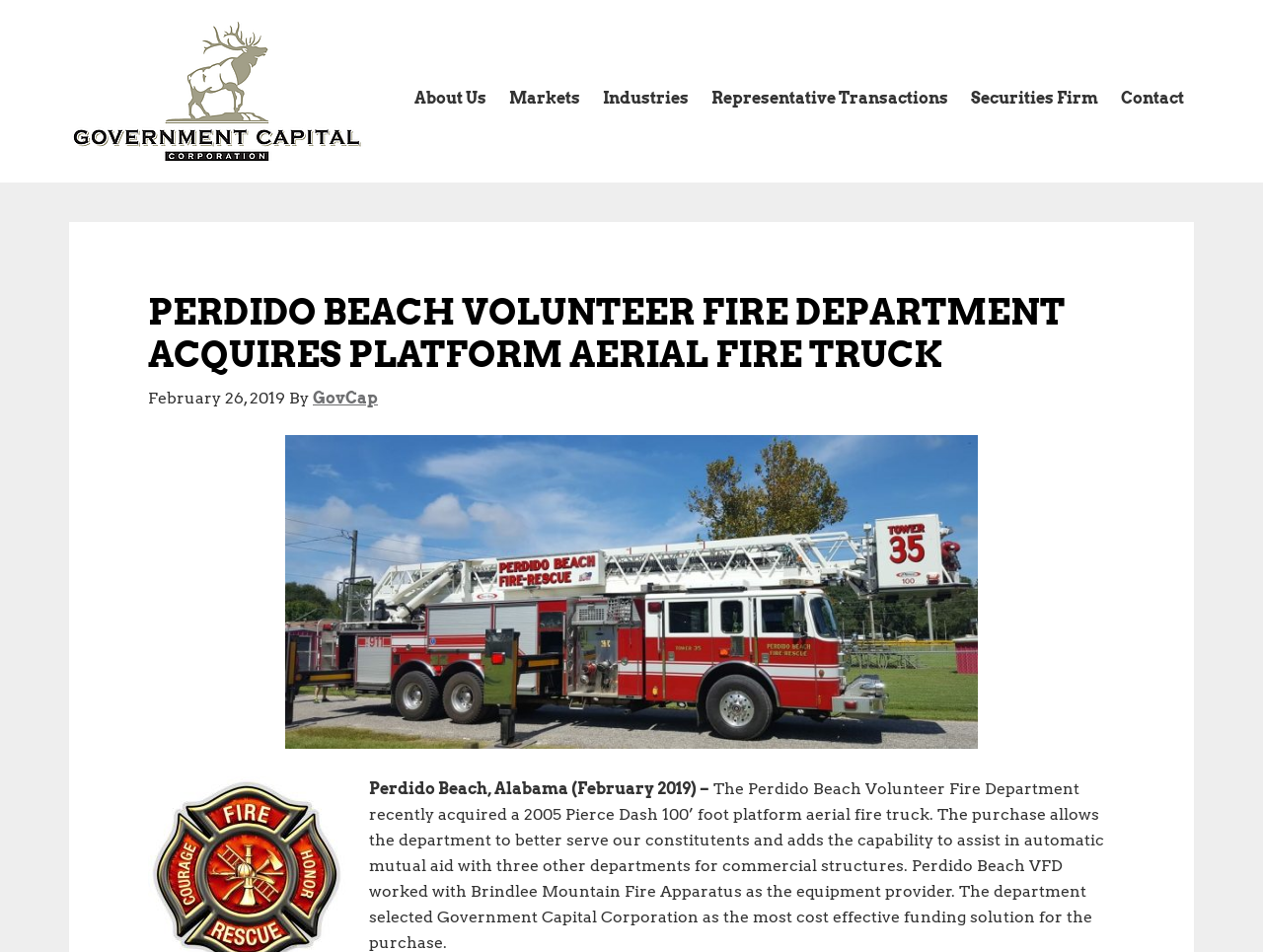Based on the image, please elaborate on the answer to the following question:
What is the location of Perdido Beach?

The webpage mentions 'Perdido Beach, Alabama' in the text, indicating that Perdido Beach is located in the state of Alabama.